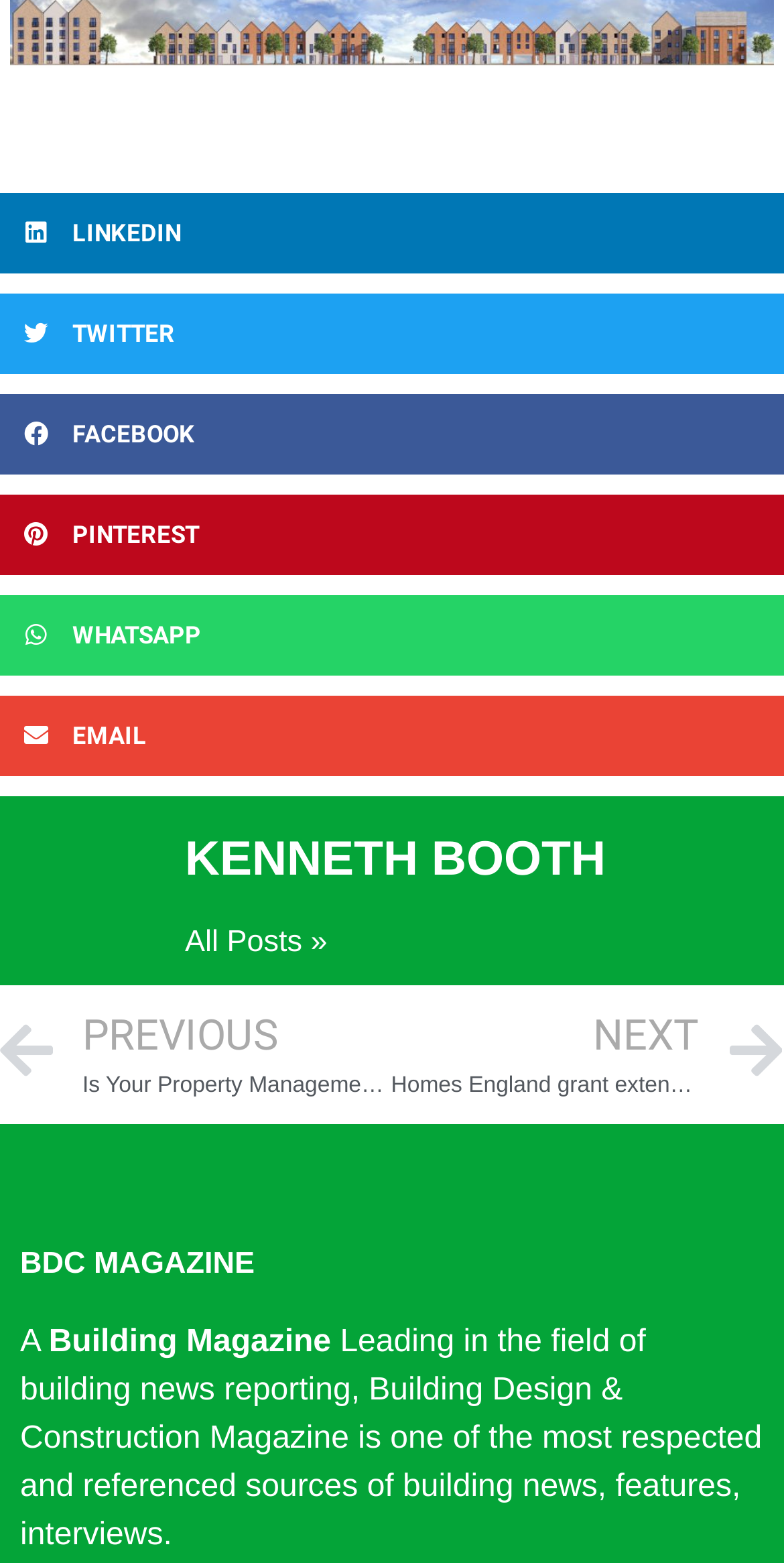Find the bounding box coordinates of the element to click in order to complete this instruction: "View Kenneth Booth's profile". The bounding box coordinates must be four float numbers between 0 and 1, denoted as [left, top, right, bottom].

[0.236, 0.533, 0.974, 0.57]